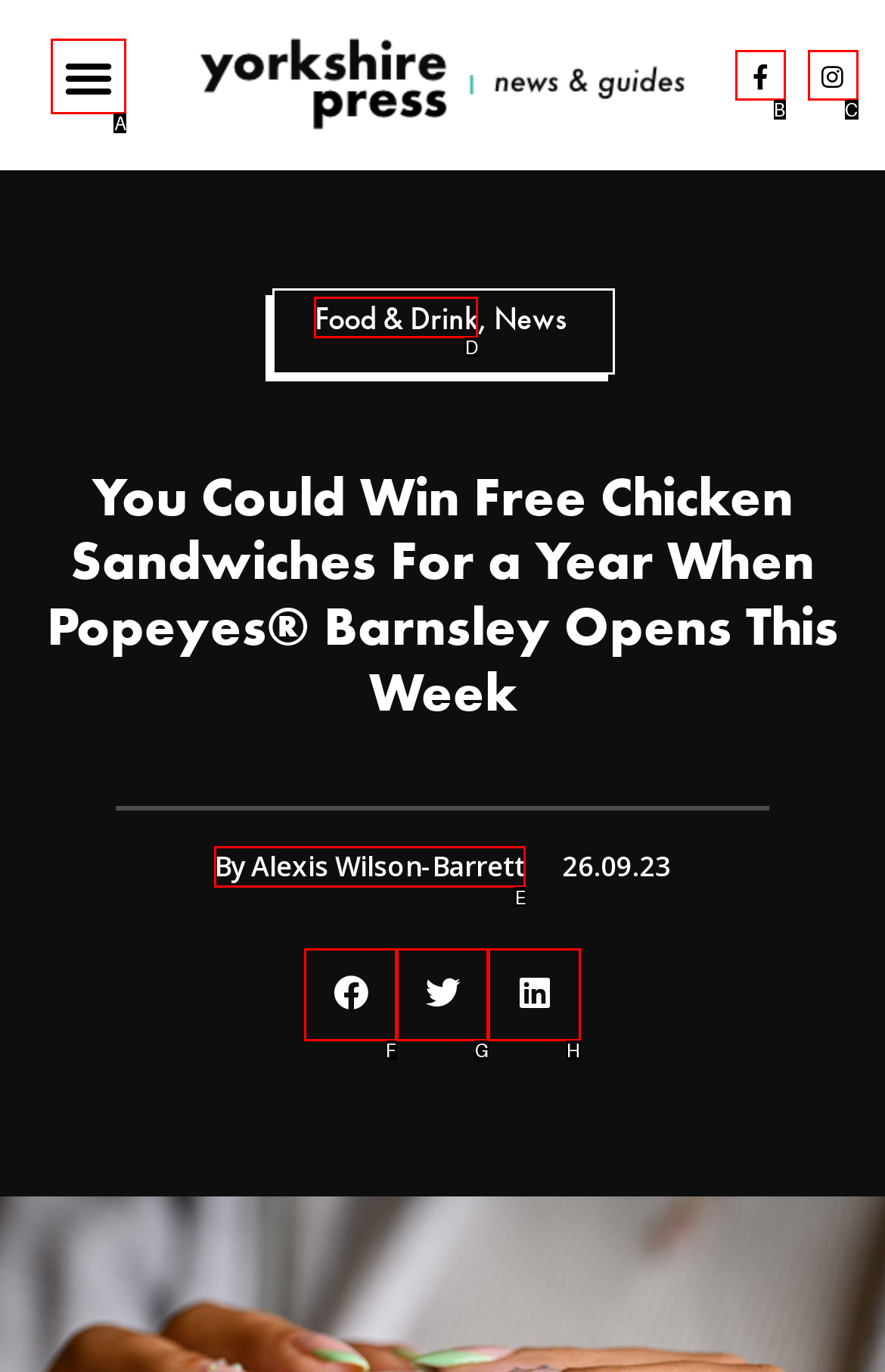With the description: Instagram, find the option that corresponds most closely and answer with its letter directly.

C